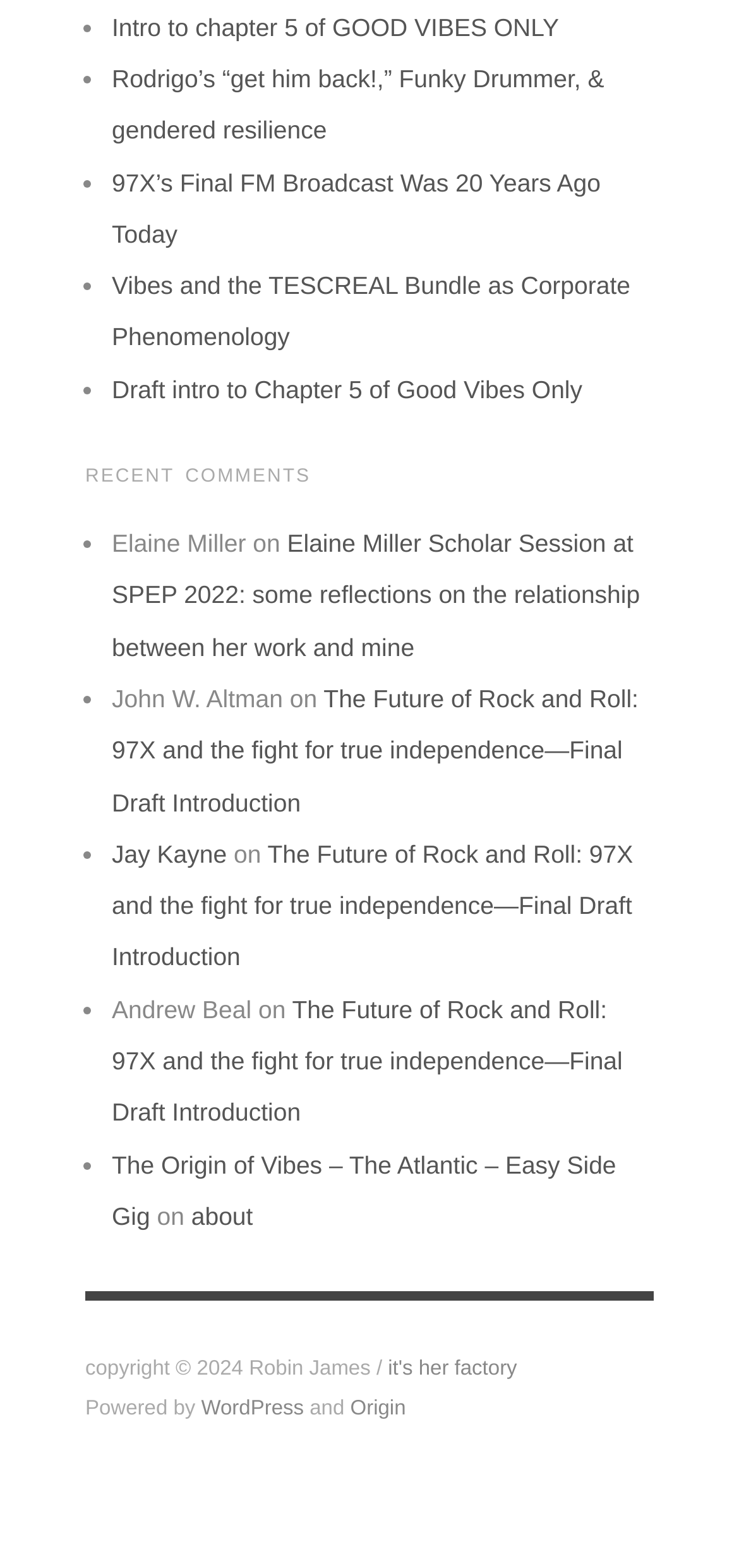Using the format (top-left x, top-left y, bottom-right x, bottom-right y), provide the bounding box coordinates for the described UI element. All values should be floating point numbers between 0 and 1: it's her factory

[0.525, 0.866, 0.7, 0.881]